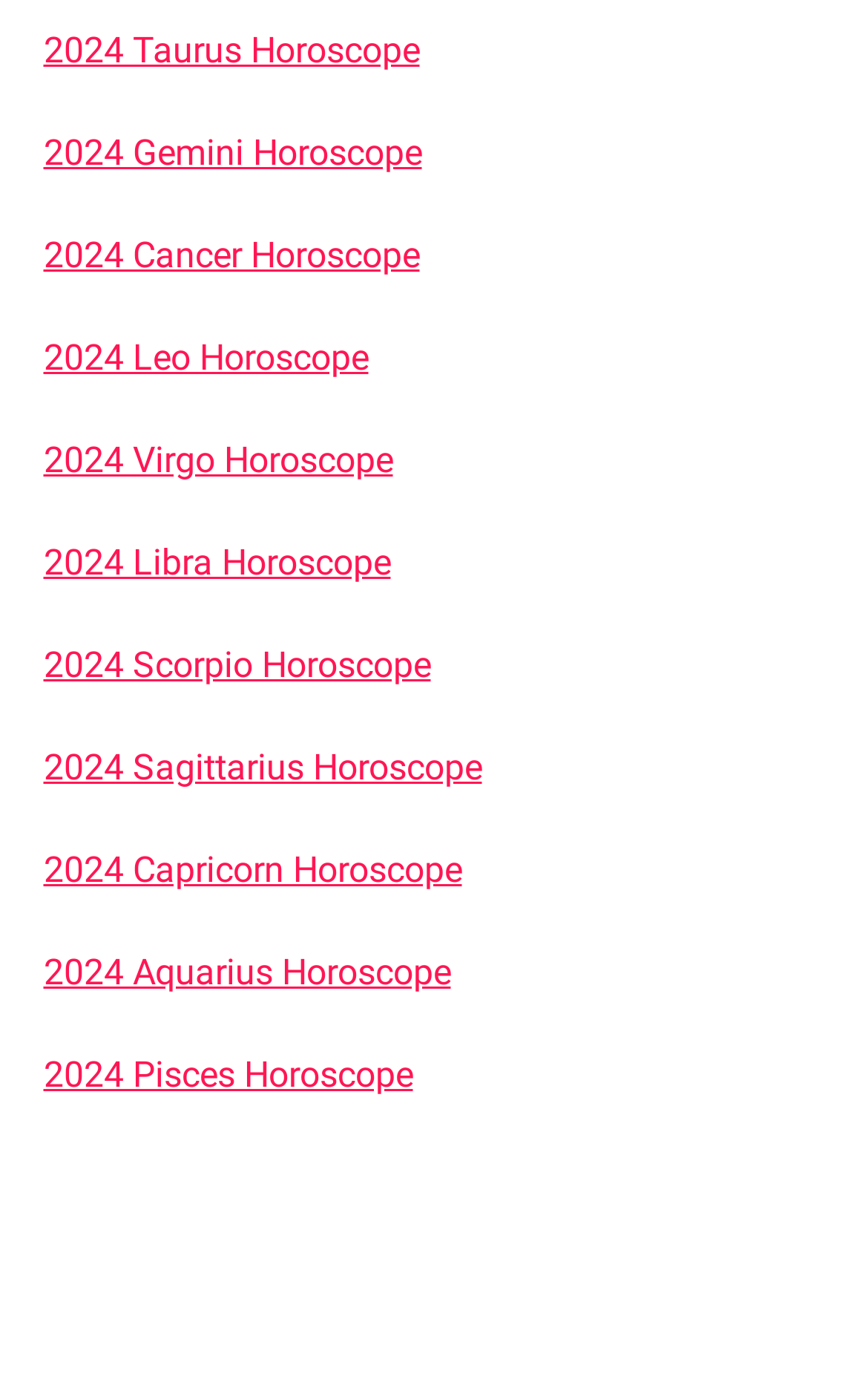Using the description "2024 Cancer Horoscope", predict the bounding box of the relevant HTML element.

[0.05, 0.17, 0.483, 0.201]